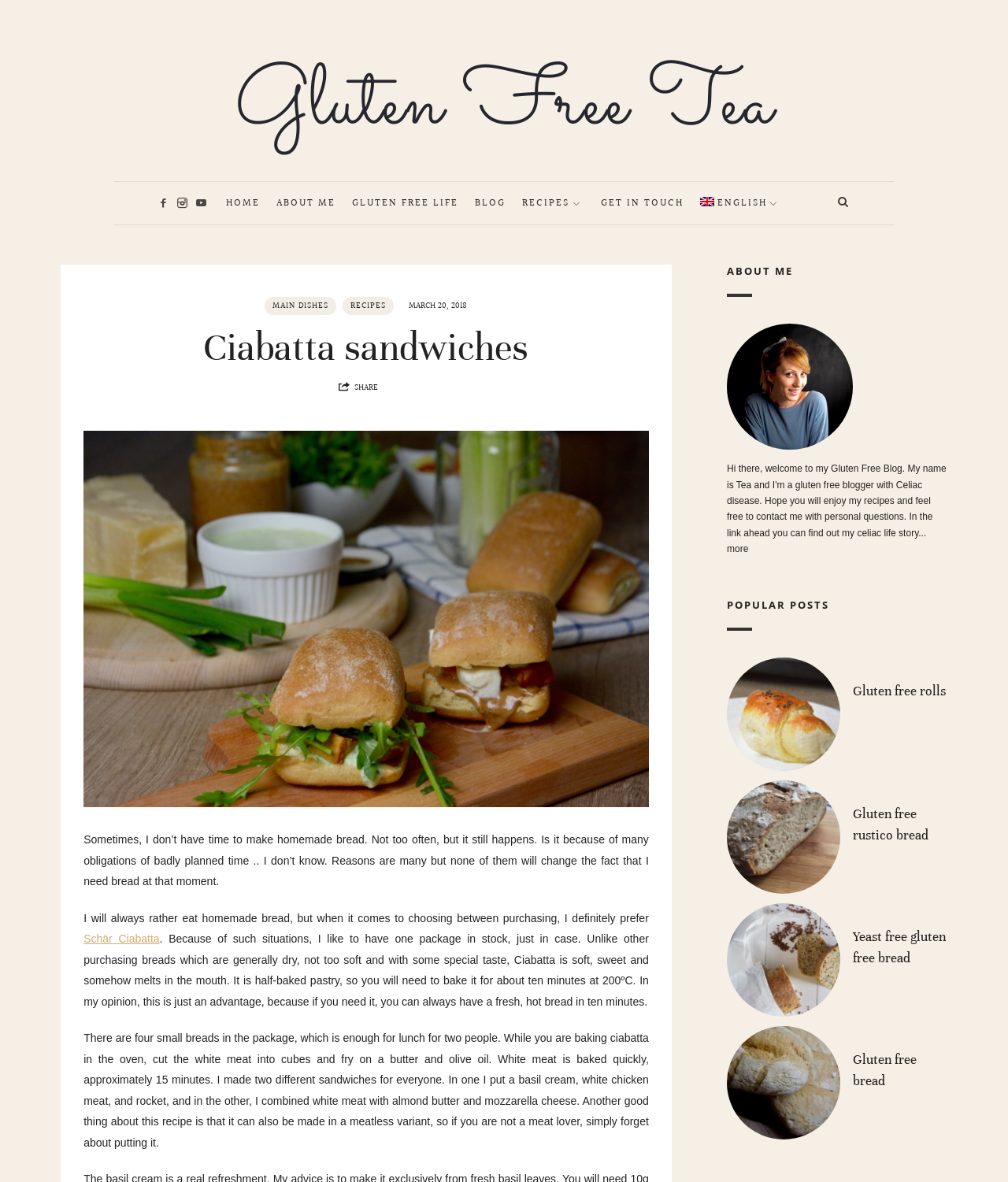Locate the bounding box coordinates of the area to click to fulfill this instruction: "View the 'Gluten free rolls' image". The bounding box should be presented as four float numbers between 0 and 1, in the order [left, top, right, bottom].

[0.721, 0.556, 0.834, 0.652]